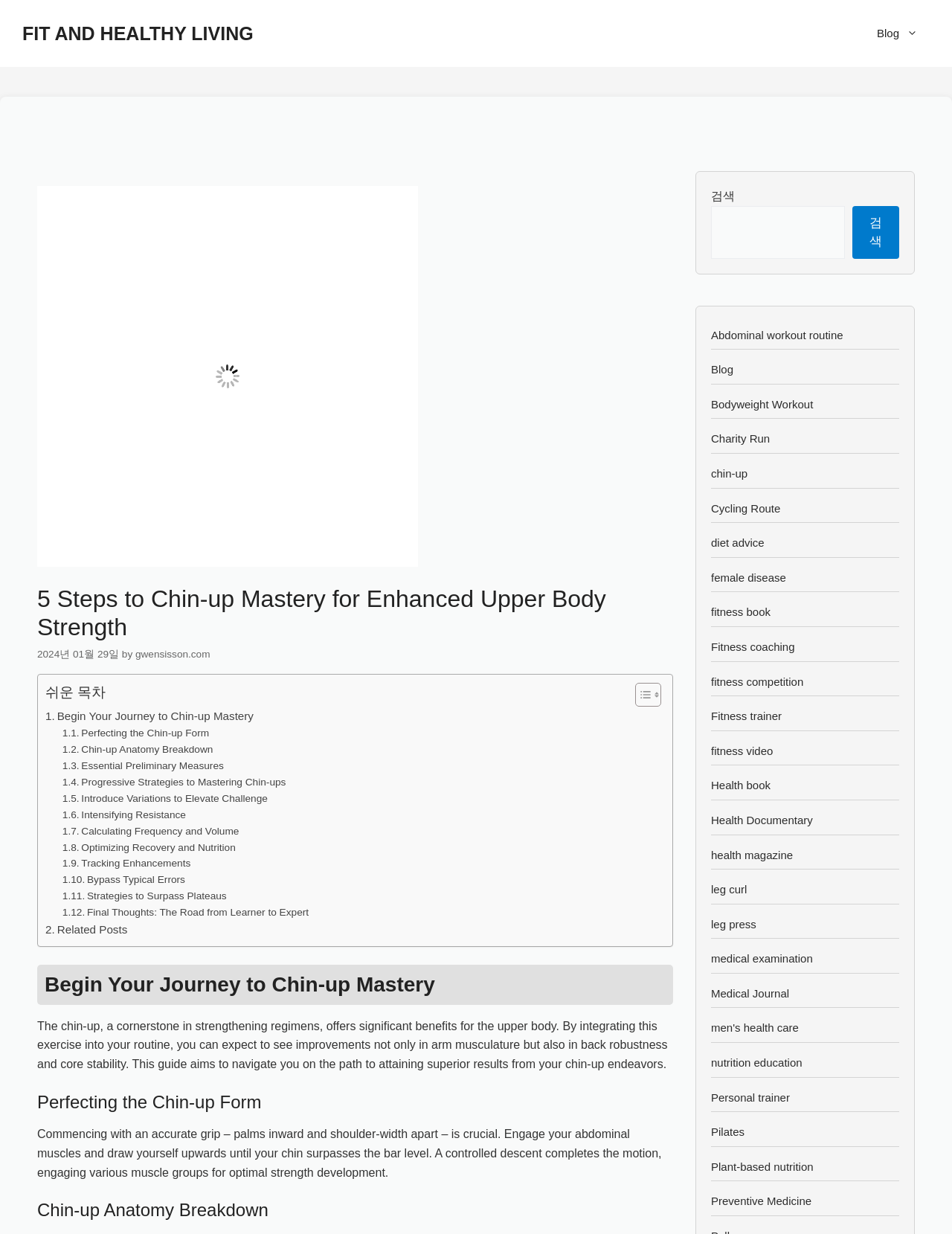Extract the main title from the webpage and generate its text.

5 Steps to Chin-up Mastery for Enhanced Upper Body Strength